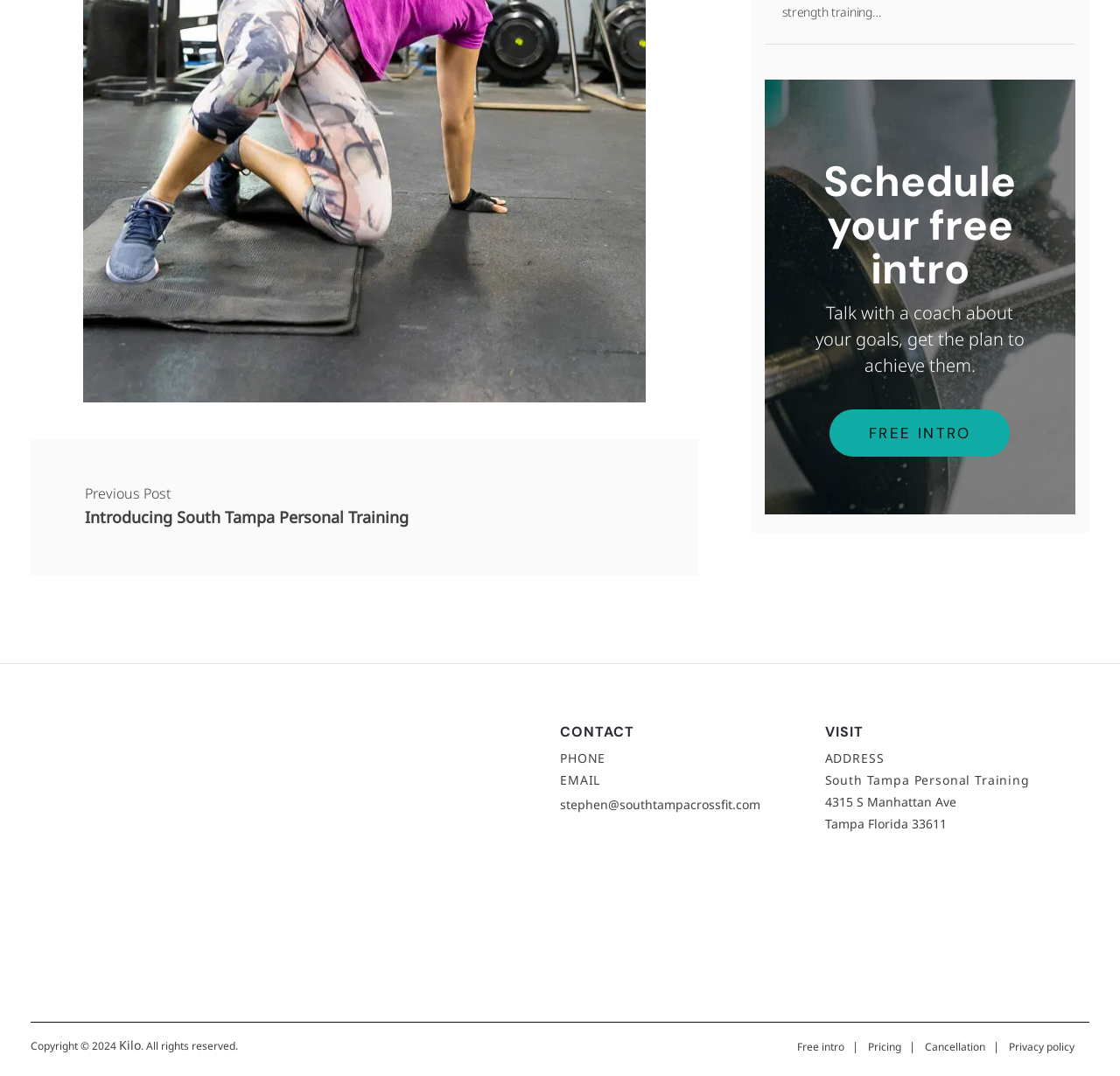Determine the bounding box coordinates of the clickable element necessary to fulfill the instruction: "Visit the gym location". Provide the coordinates as four float numbers within the 0 to 1 range, i.e., [left, top, right, bottom].

[0.736, 0.715, 0.973, 0.776]